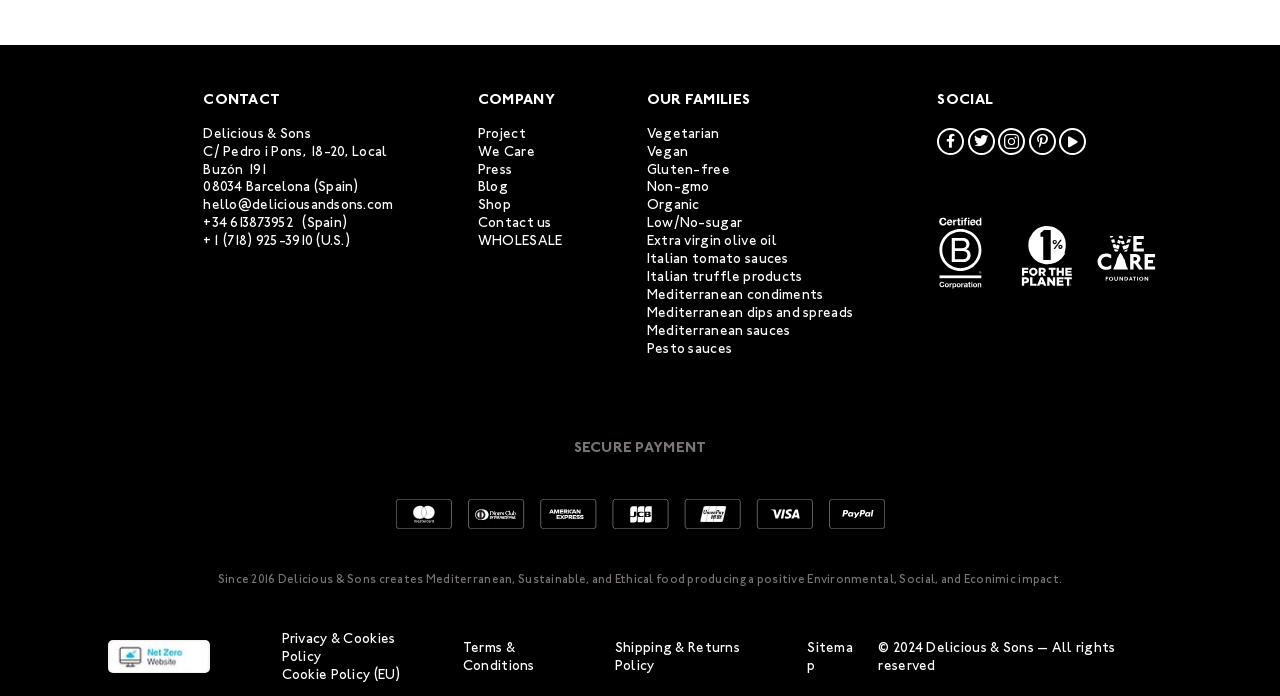Highlight the bounding box coordinates of the element you need to click to perform the following instruction: "Learn about the company."

[0.373, 0.179, 0.411, 0.204]